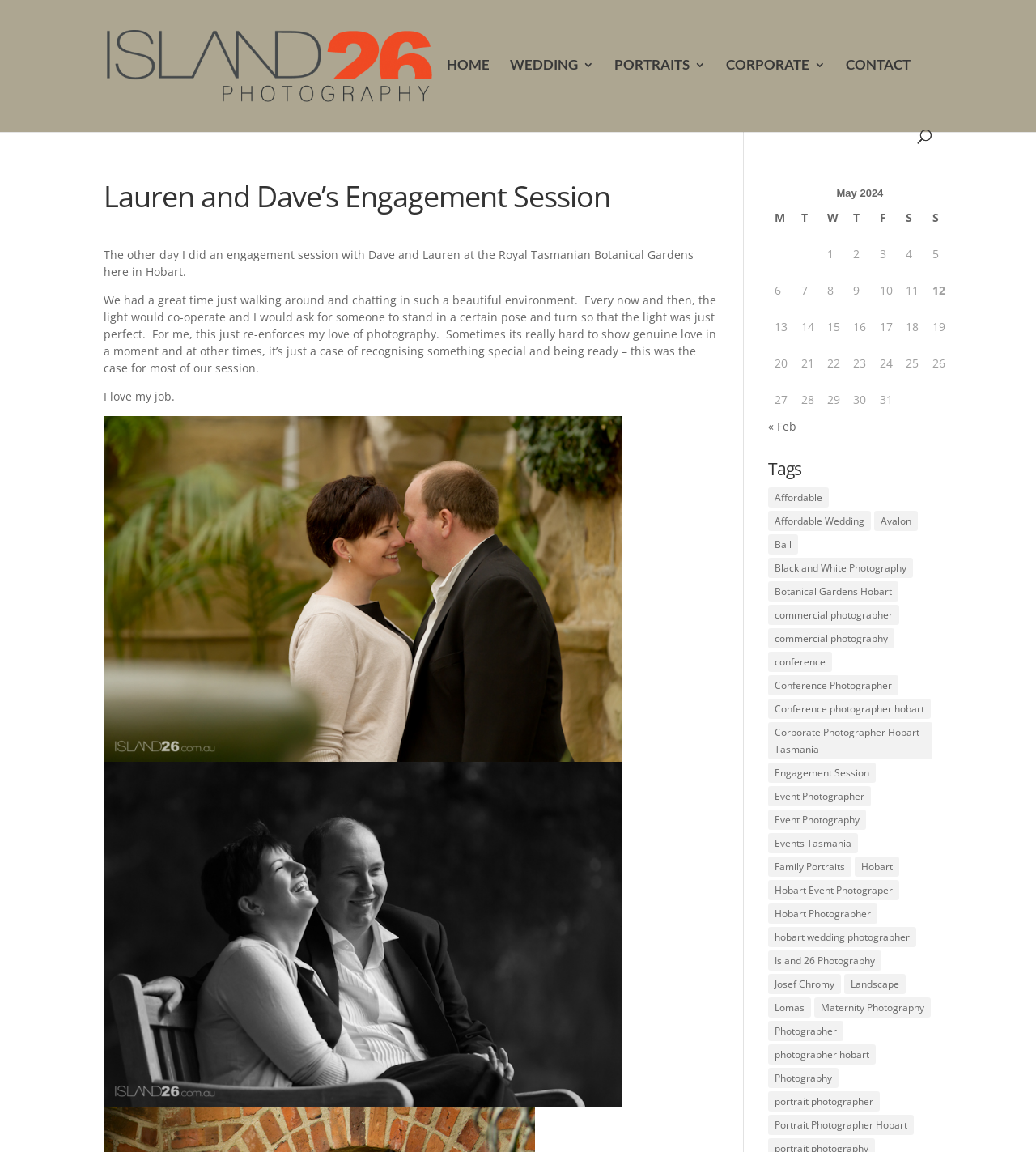How many days are listed in the calendar?
Analyze the image and deliver a detailed answer to the question.

The calendar table has 31 rows, each representing a day of the month, from 1 to 31.